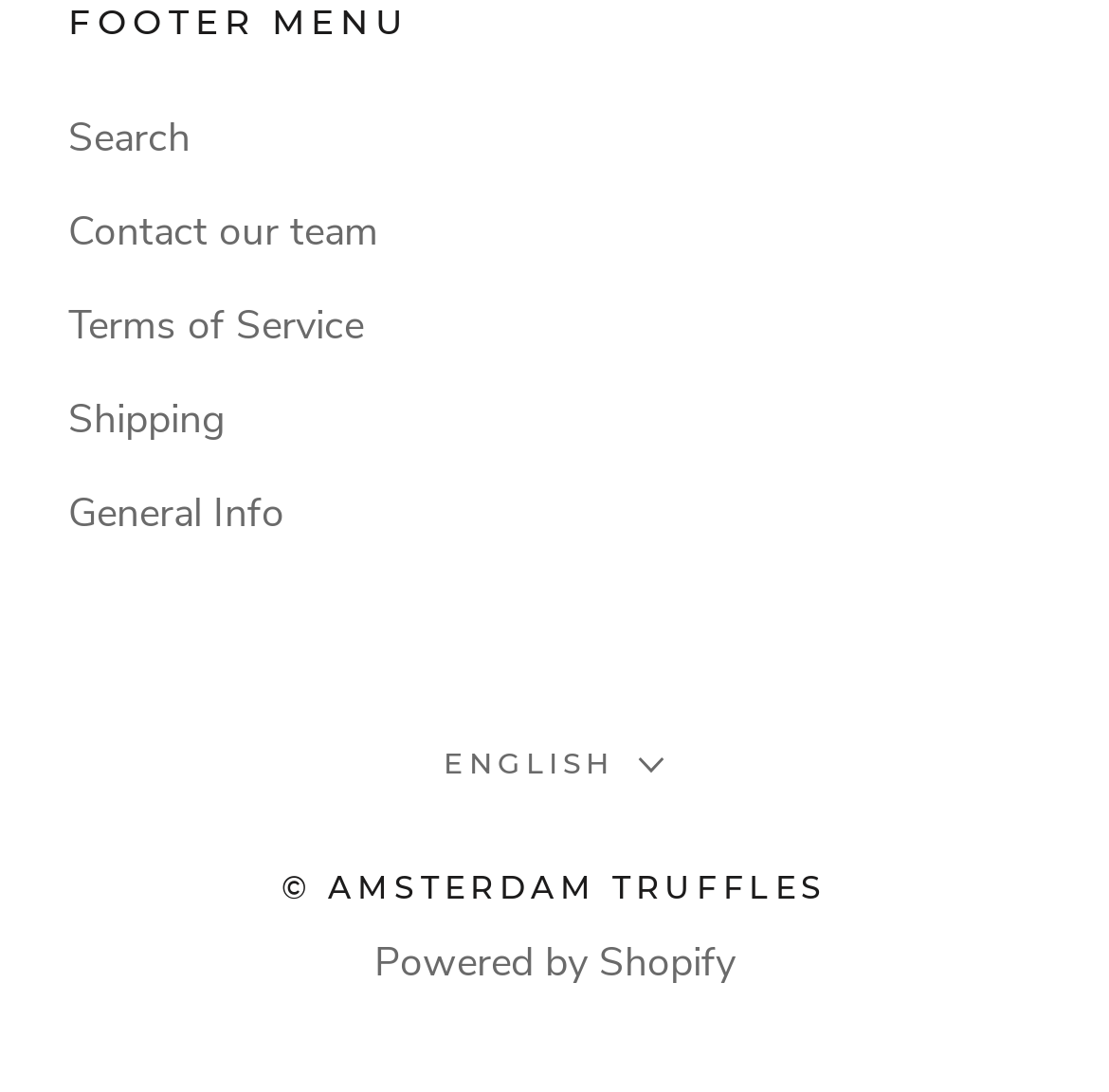What is the copyright information?
Use the information from the screenshot to give a comprehensive response to the question.

The copyright information is located at the bottom of the page and is indicated by the link '© AMSTERDAM TRUFFLES', which suggests that the website is owned by AMSTERDAM TRUFFLES.